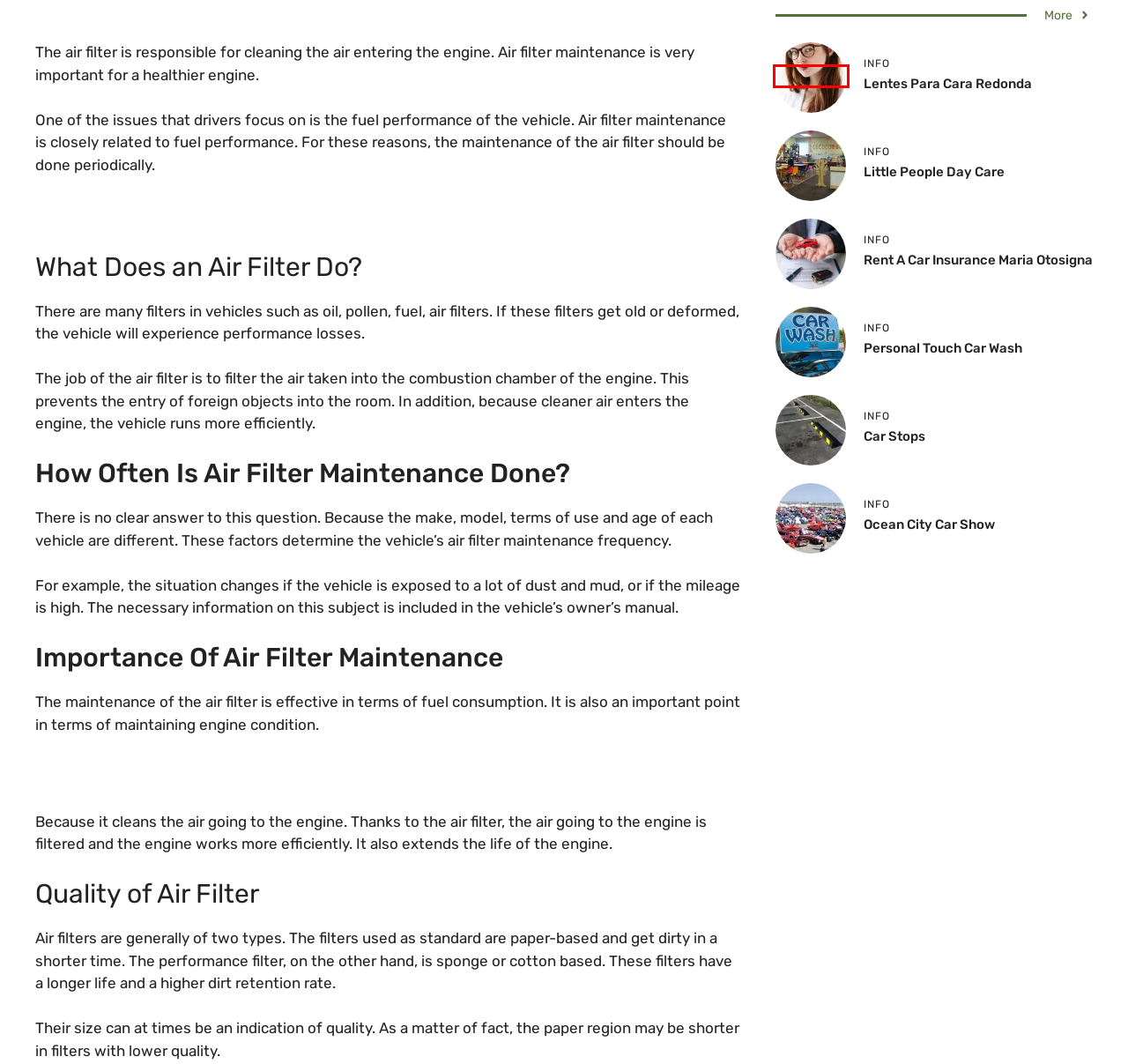You see a screenshot of a webpage with a red bounding box surrounding an element. Pick the webpage description that most accurately represents the new webpage after interacting with the element in the red bounding box. The options are:
A. Ocean City Car Show - Autoom
B. Car Stops - Autoom
C. Info - Autoom
D. Rent A Car Insurance Maria Otosigna - Autoom
E. Personal Touch Car Wash - Autoom
F. Lentes Para Cara Redonda - Autoom
G. Little People Day Care - Autoom
H. News - Autoom

F